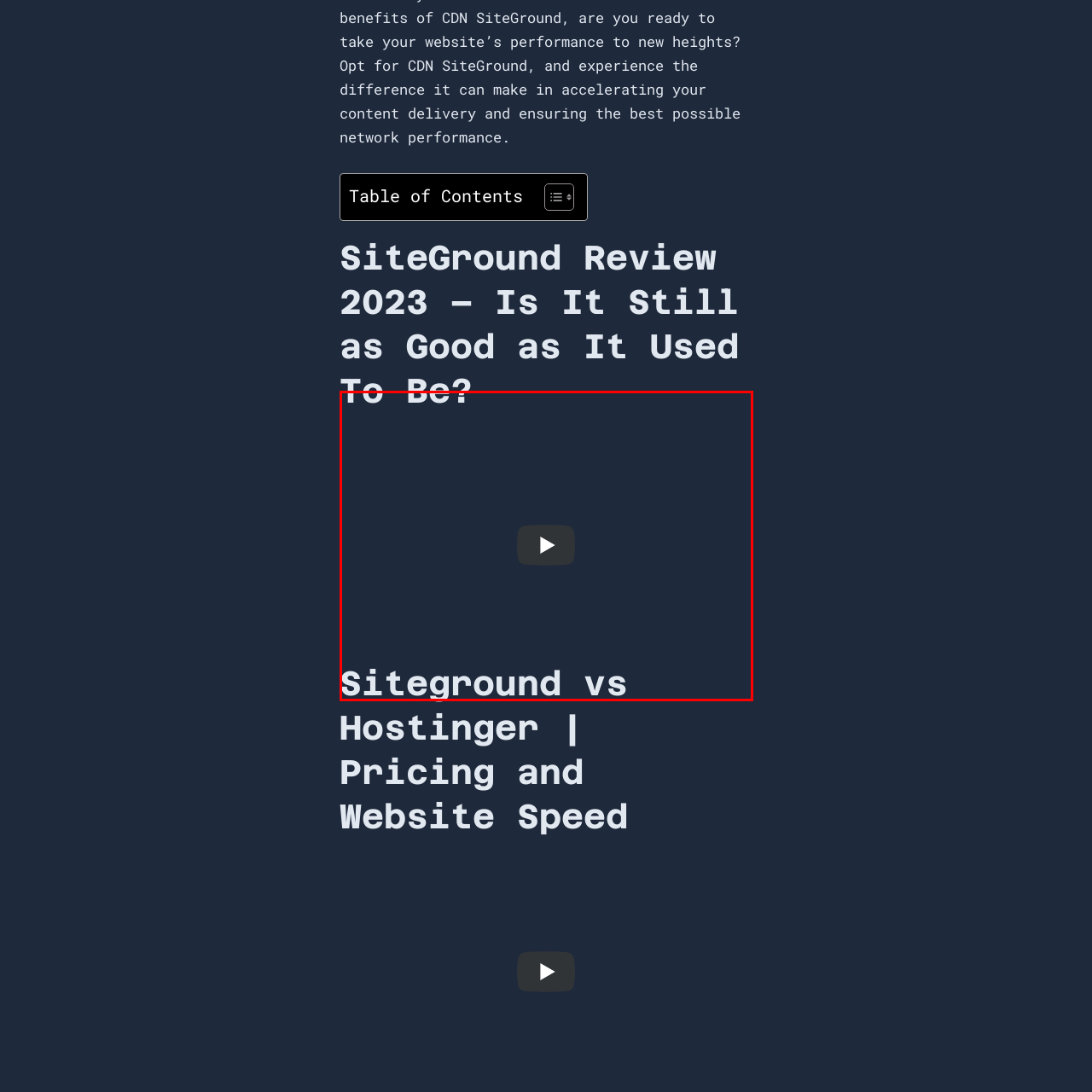Pay attention to the red boxed area, What is compared in terms of pricing and website speed? Provide a one-word or short phrase response.

SiteGround and Hostinger